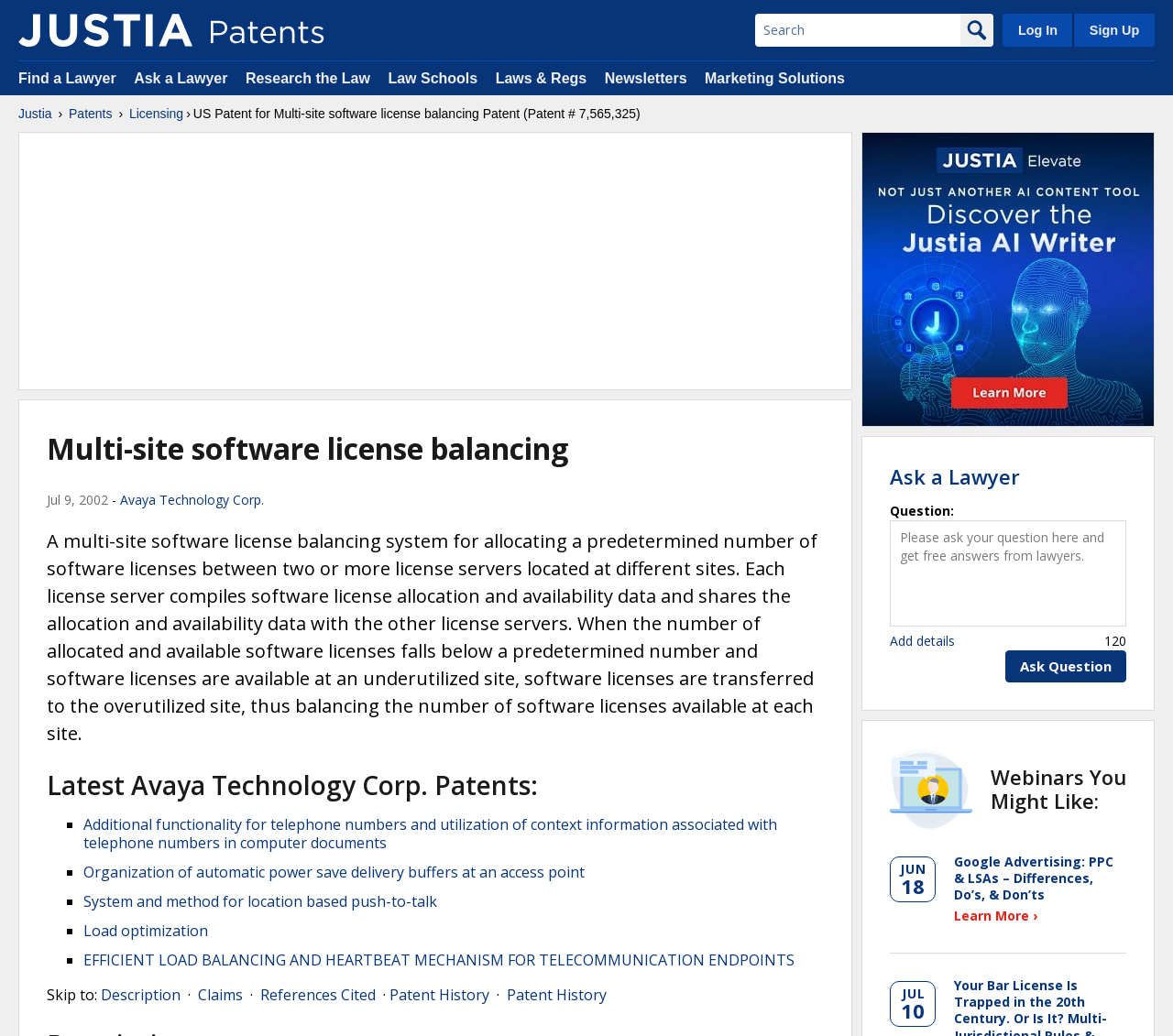Determine the primary headline of the webpage.

Multi-site software license balancing